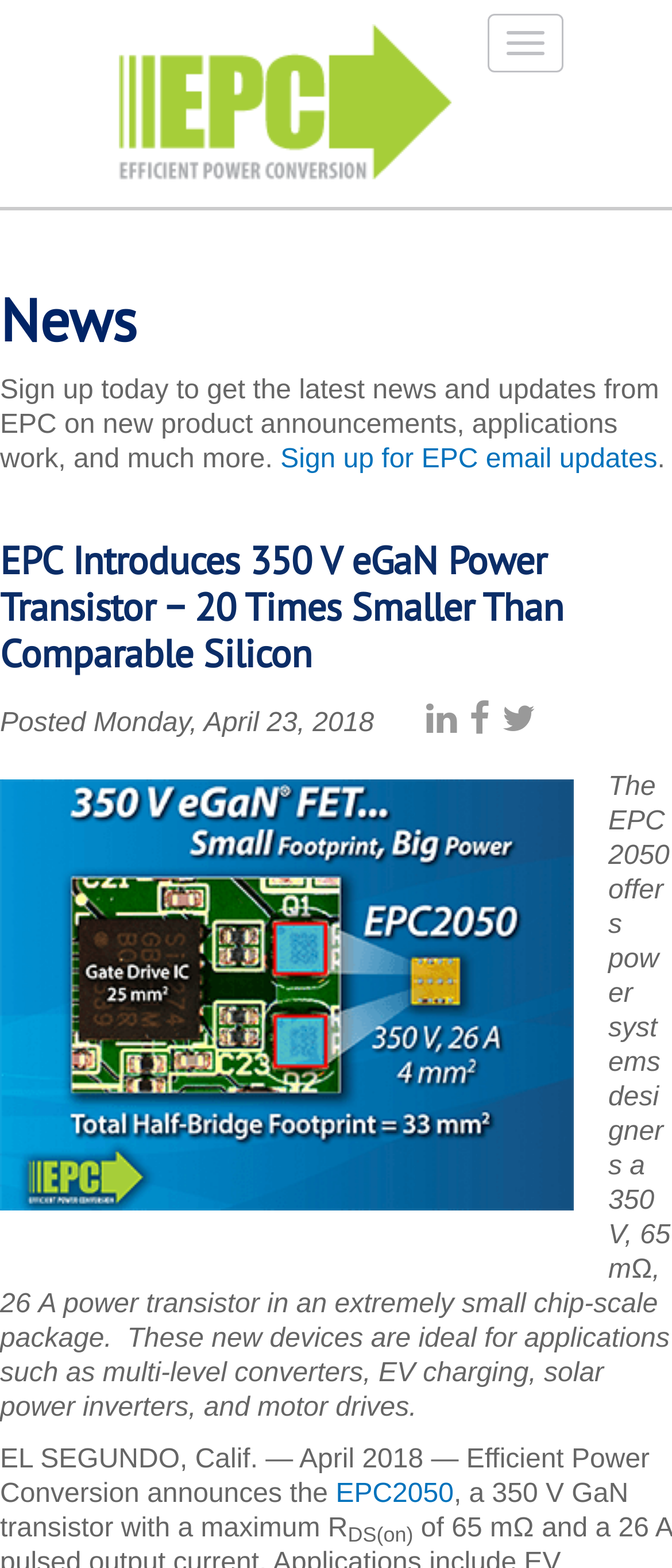What is the voltage of the power transistor?
Based on the visual details in the image, please answer the question thoroughly.

I found the answer by looking at the StaticText element with the description 'The EPC2050 offers power systems designers a 350 V, 65 mΩ, 26 A power transistor in an extremely small chip-scale package.' which mentions the voltage of the power transistor.